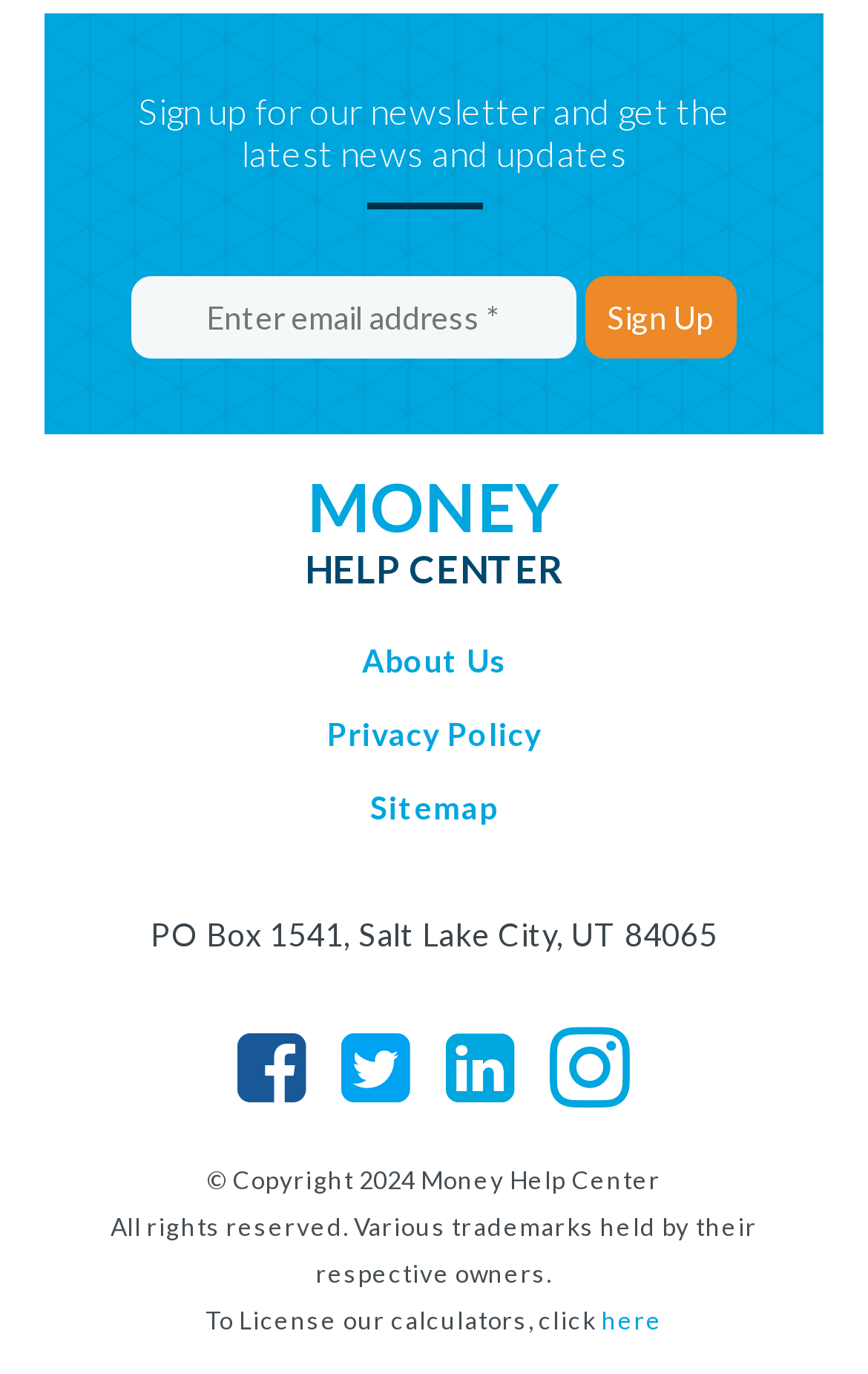Given the webpage screenshot and the description, determine the bounding box coordinates (top-left x, top-left y, bottom-right x, bottom-right y) that define the location of the UI element matching this description: Technology Week in Review

None